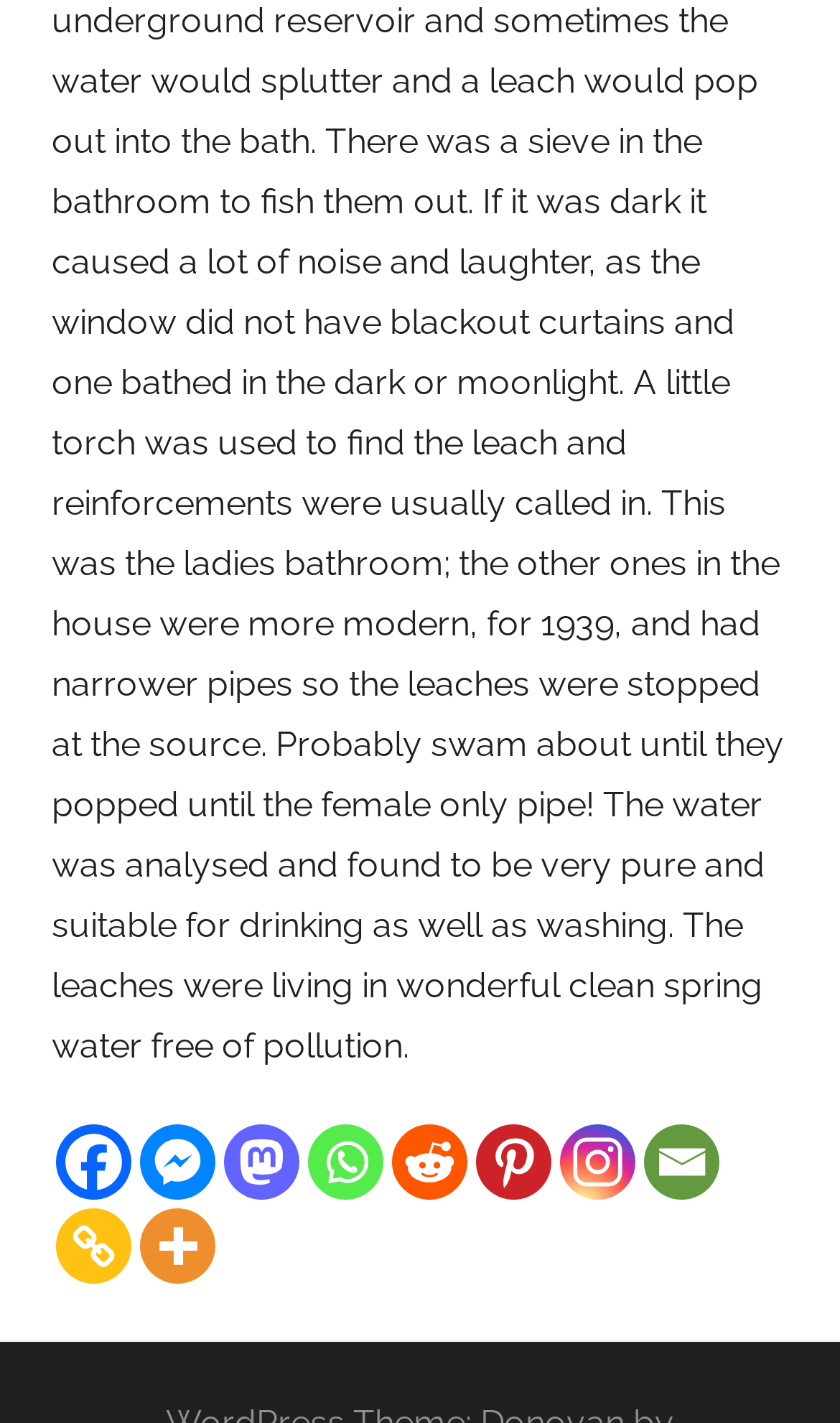Provide a brief response using a word or short phrase to this question:
How many images are on the webpage?

2